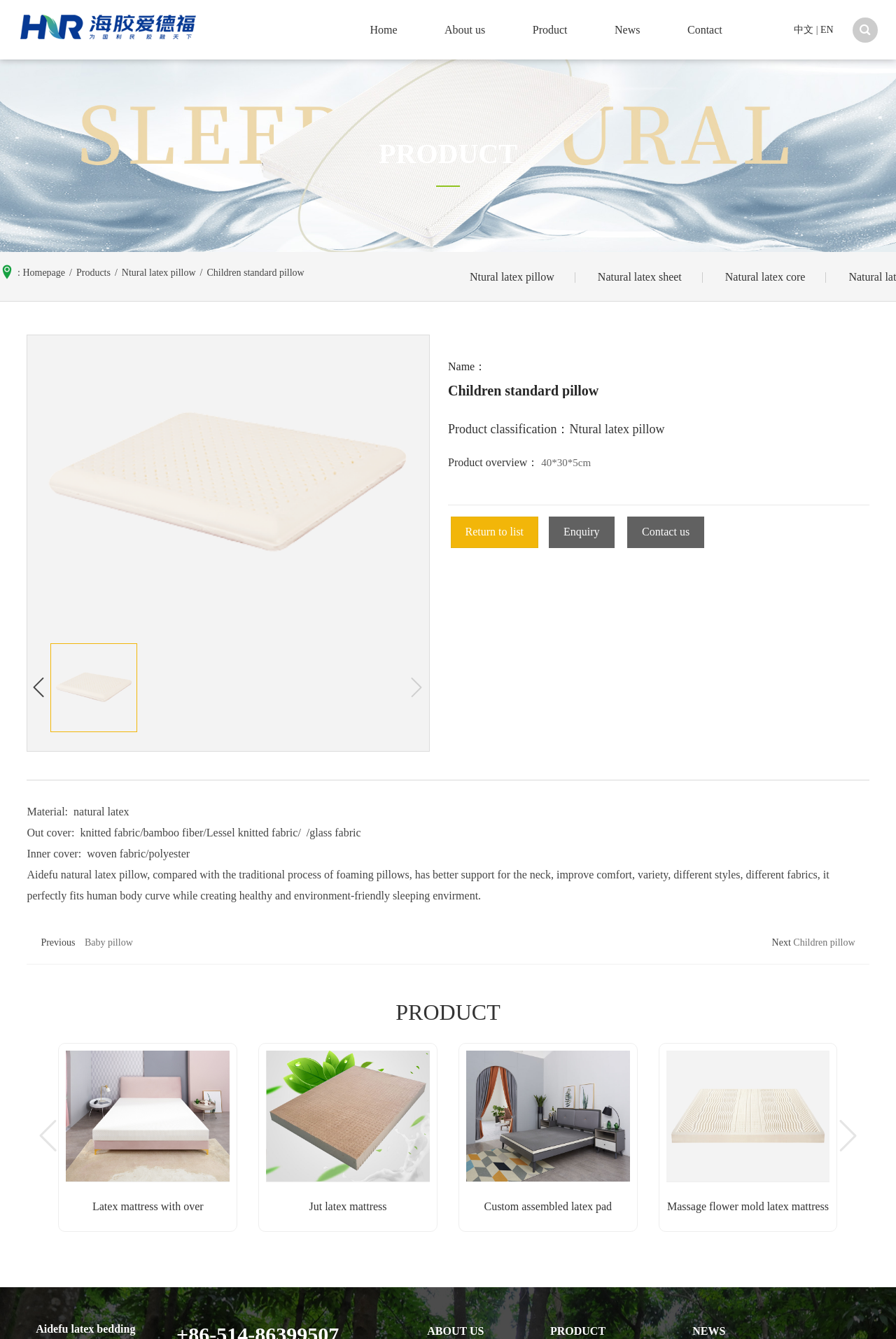What is the size of the pillow?
Kindly give a detailed and elaborate answer to the question.

I found the answer by looking at the text 'Product overview：40*30*5cm' on the webpage, which is located at [0.5, 0.341, 0.659, 0.35] coordinates.